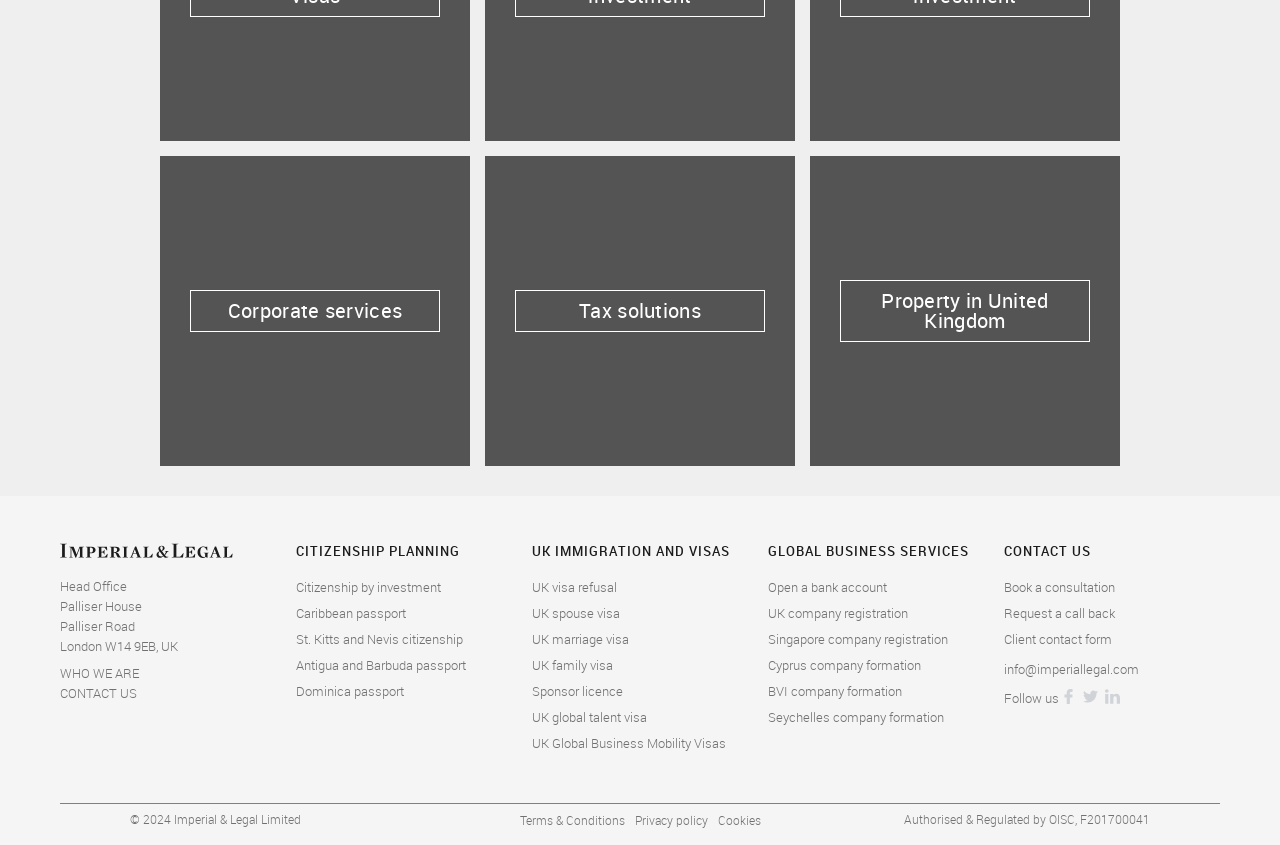What is the purpose of the 'Book a consultation' link?
Refer to the image and provide a concise answer in one word or phrase.

To schedule a consultation